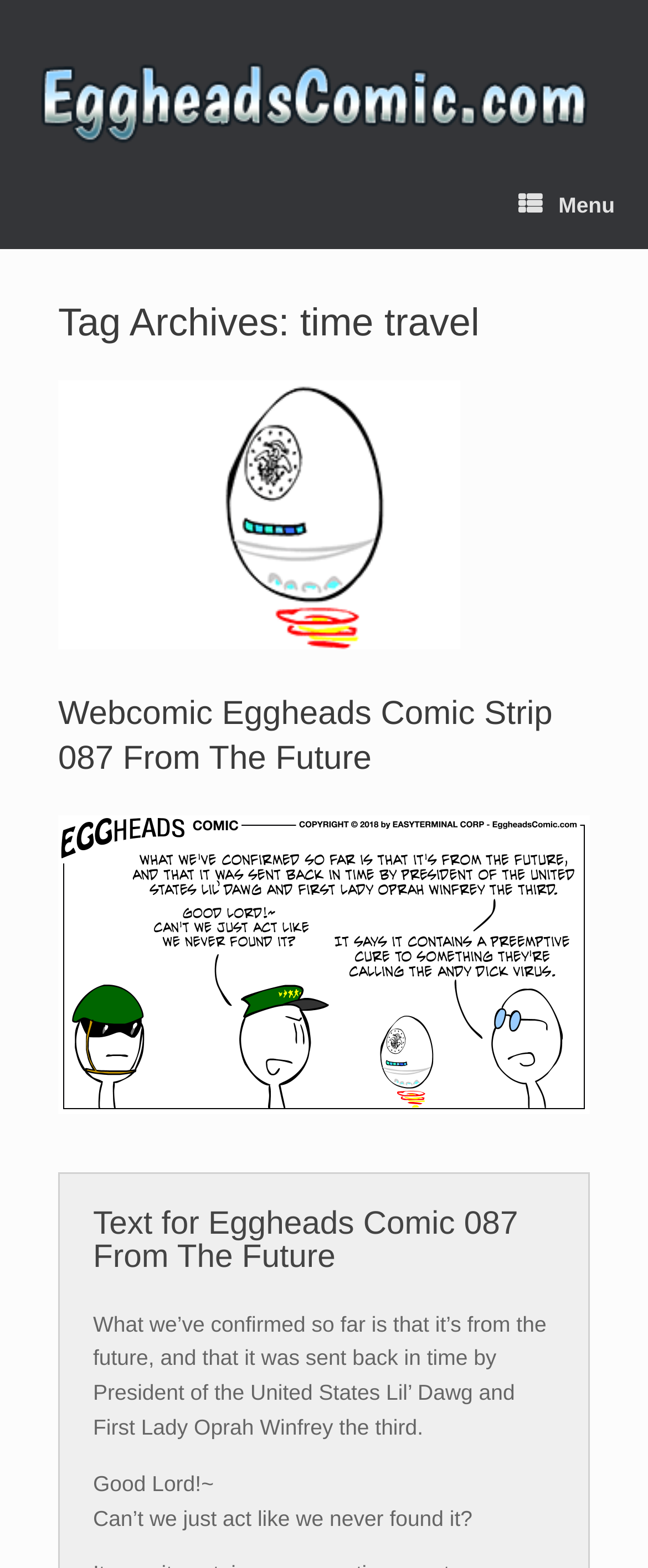Identify the bounding box for the UI element that is described as follows: "Menu".

[0.749, 0.102, 1.0, 0.158]